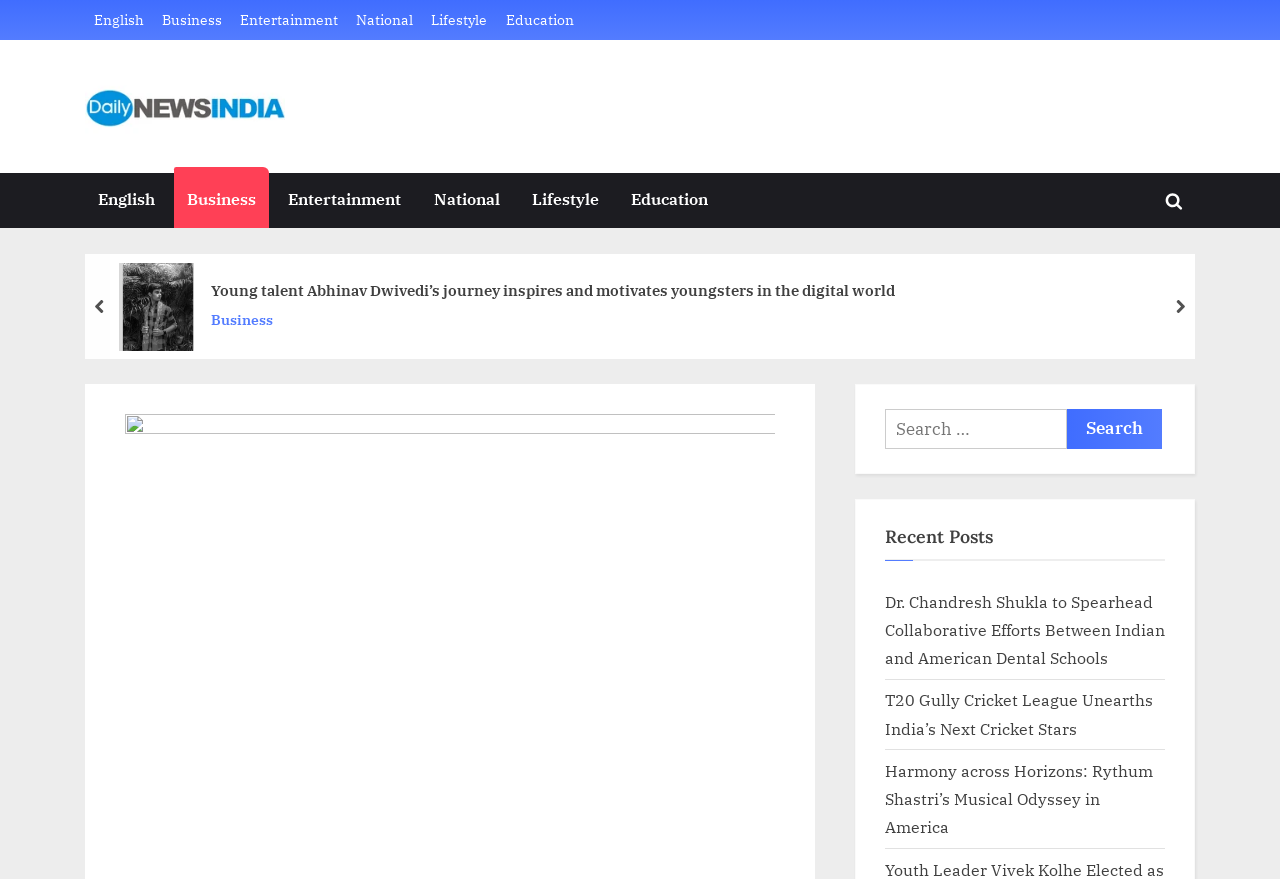Locate the bounding box coordinates of the clickable region to complete the following instruction: "Read about Abhinav Dwivedi’s journey."

[0.164, 0.315, 0.699, 0.345]